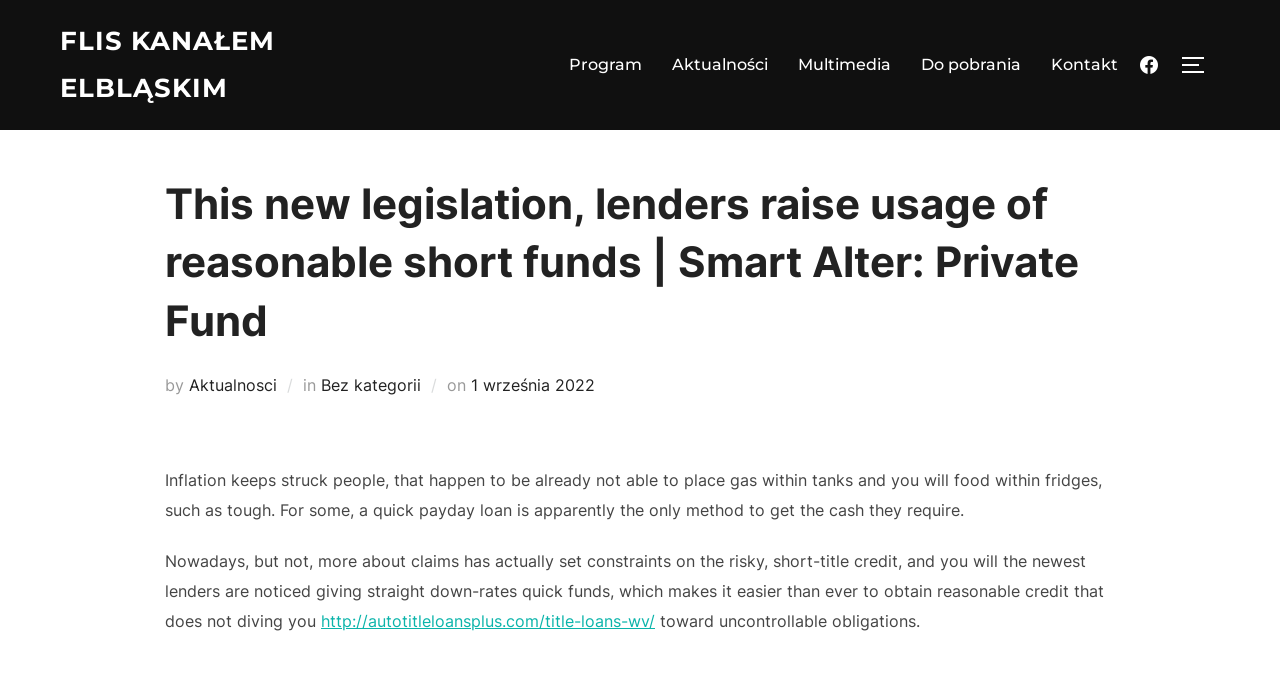What type of loan is mentioned in the webpage?
Using the image, give a concise answer in the form of a single word or short phrase.

Payday loan